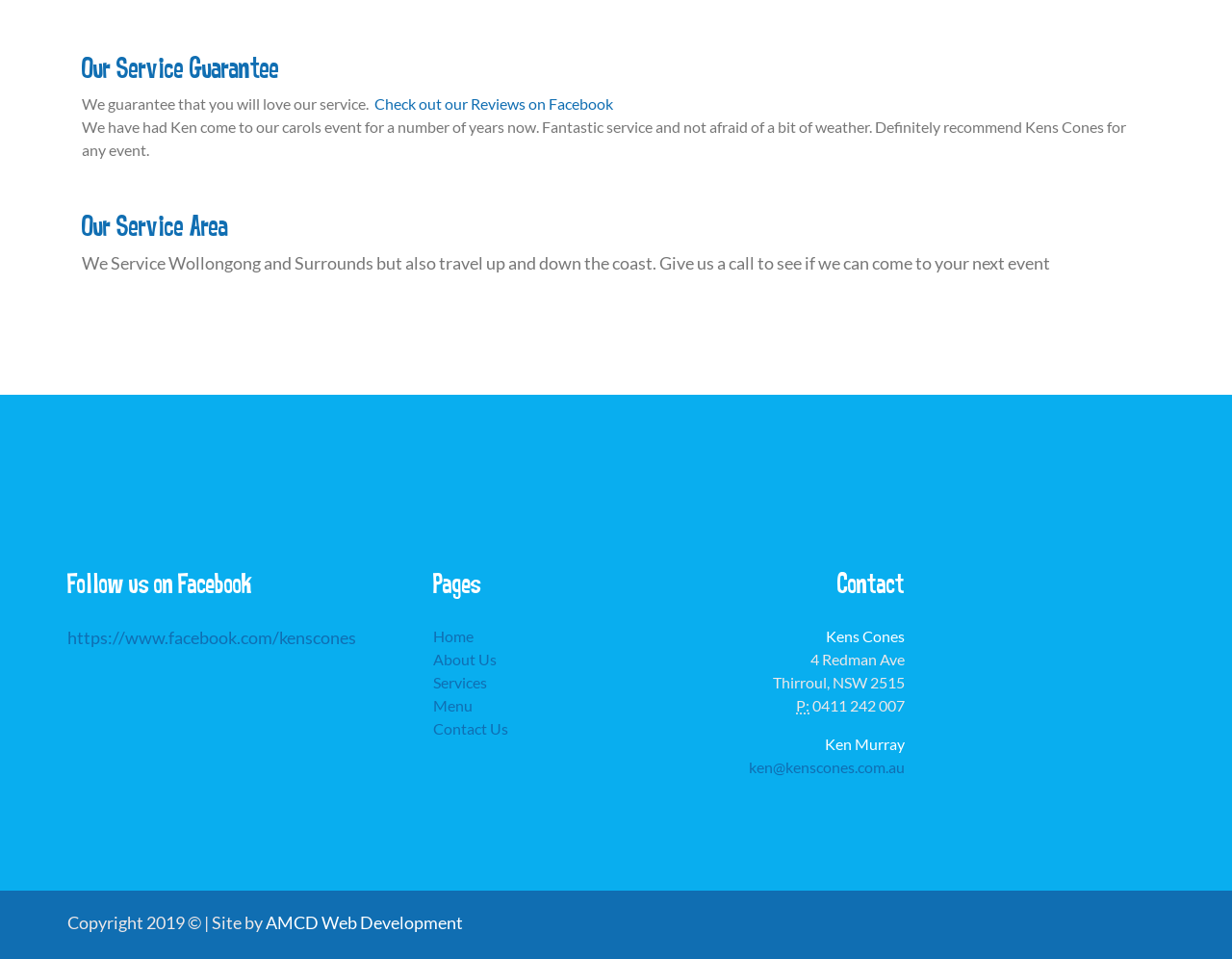Please identify the bounding box coordinates of the area that needs to be clicked to fulfill the following instruction: "Follow us on Facebook."

[0.055, 0.592, 0.289, 0.644]